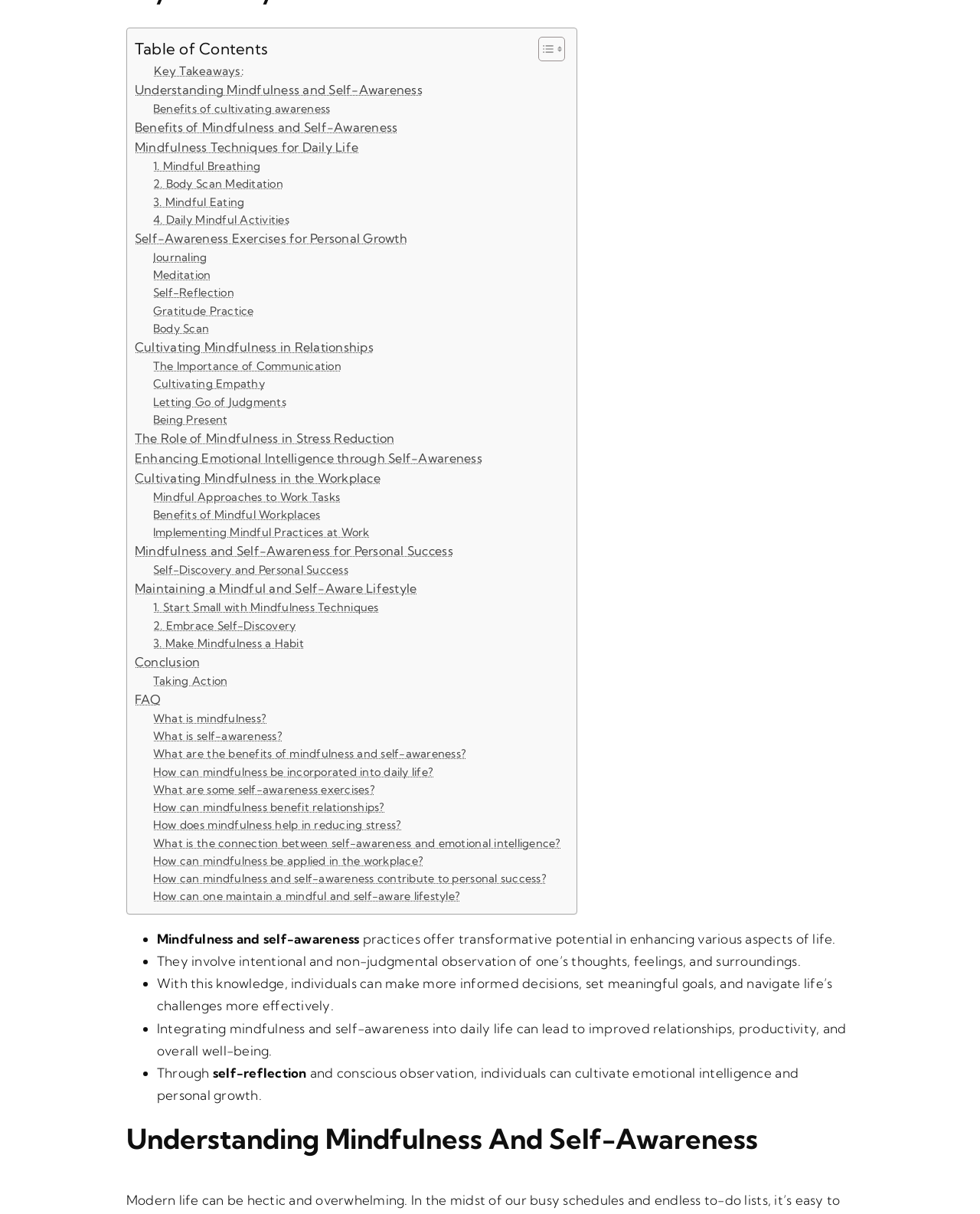Highlight the bounding box coordinates of the region I should click on to meet the following instruction: "Read about Understanding Mindfulness and Self-Awareness".

[0.137, 0.066, 0.431, 0.083]